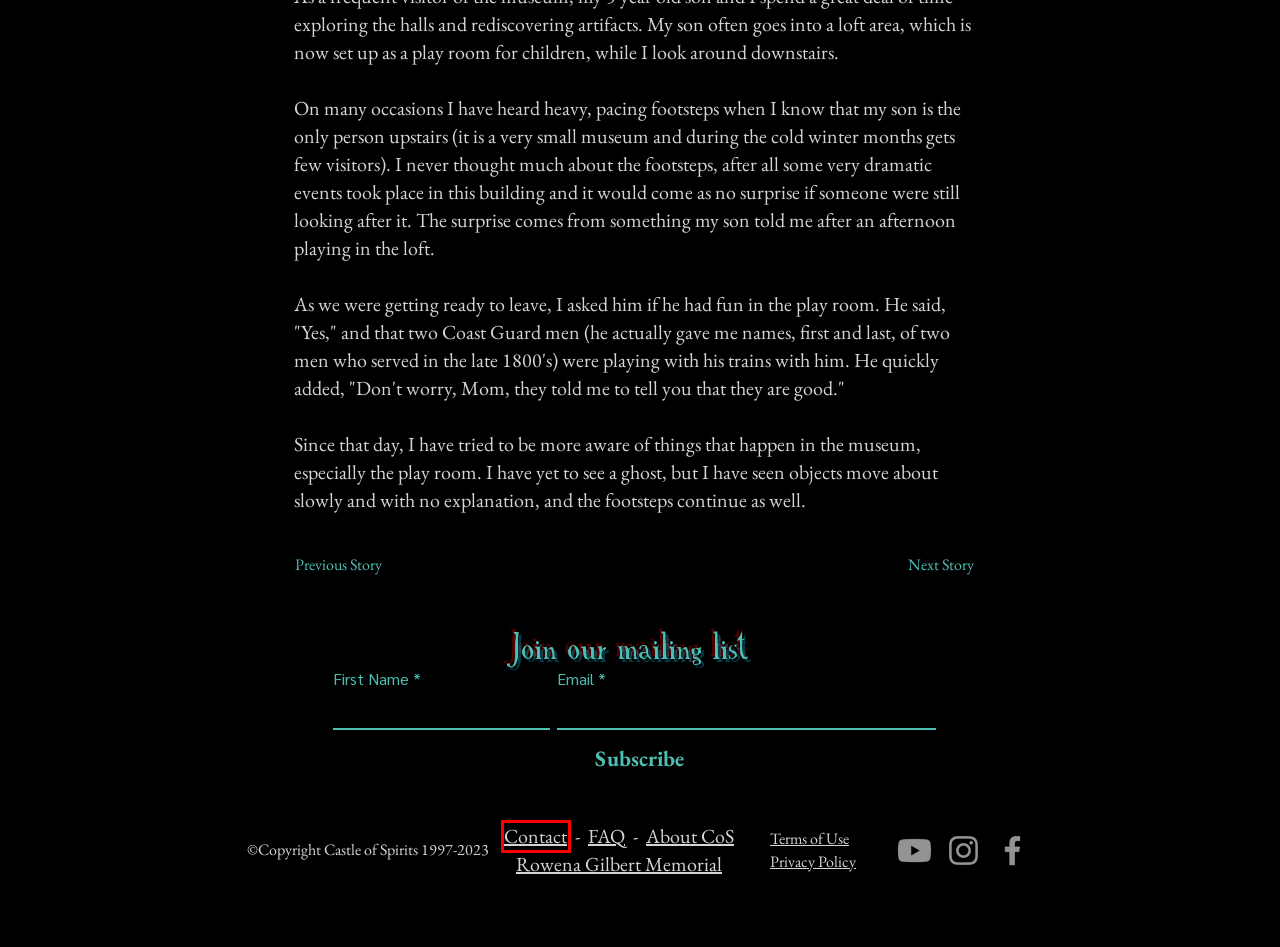Observe the provided screenshot of a webpage with a red bounding box around a specific UI element. Choose the webpage description that best fits the new webpage after you click on the highlighted element. These are your options:
A. Terms of Use | Castle of Spirits
B. FAQ | Castle of Spirits
C. Real Ghost Stories Podcast | Castle of Spirits
D. Real Ghost Stories | Castle Of Spirits
E. About CoS | Castle of Spirits
F. Contact | Castle of Spirits
G. Privacy Policy | Castle of Spirits
H. Real Ghost and Paranormal Stories | Castle of Spirits

F